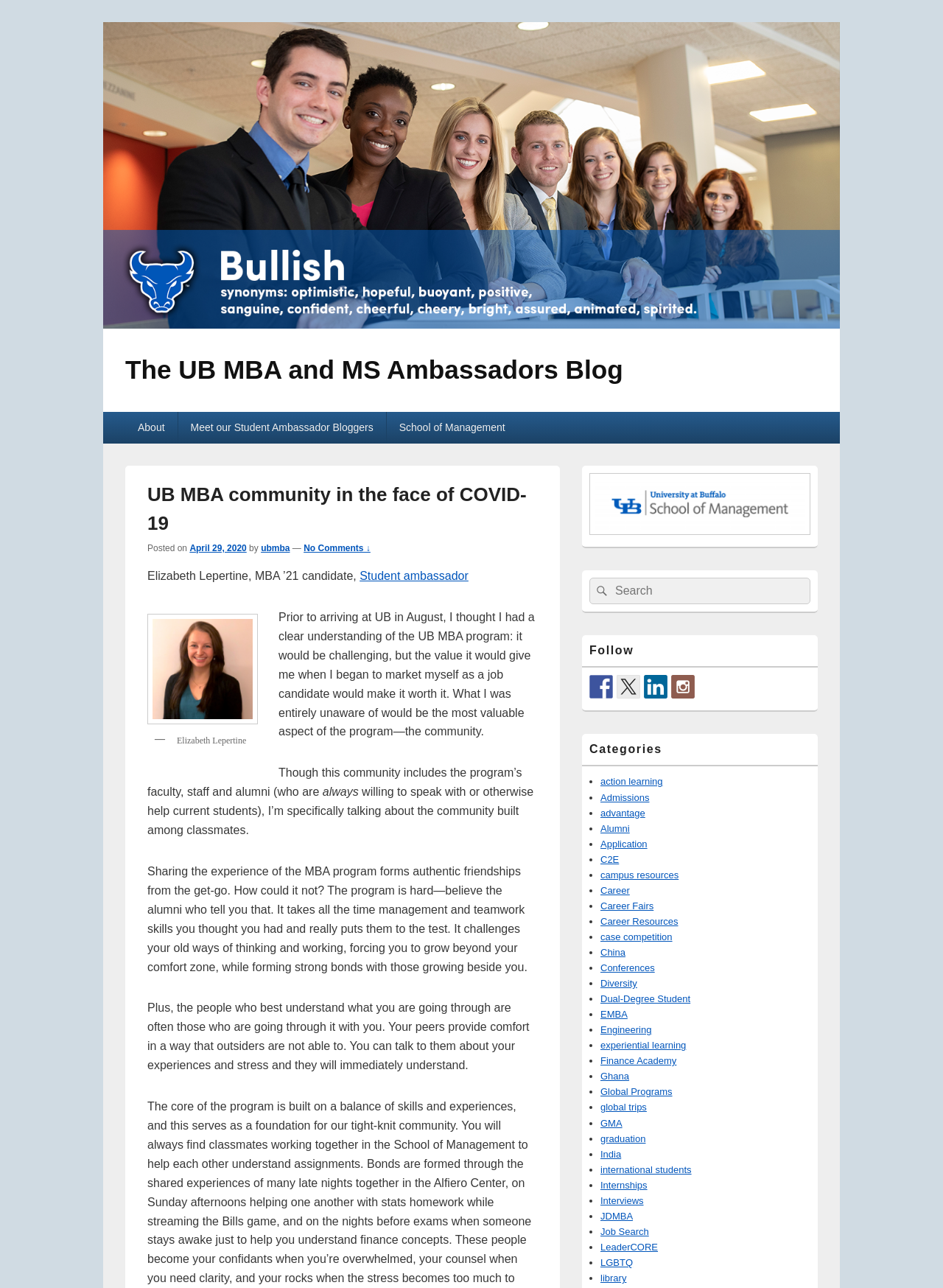What social media platforms are mentioned in the webpage? Refer to the image and provide a one-word or short phrase answer.

Facebook, Twitter, LinkedIn, Instagram